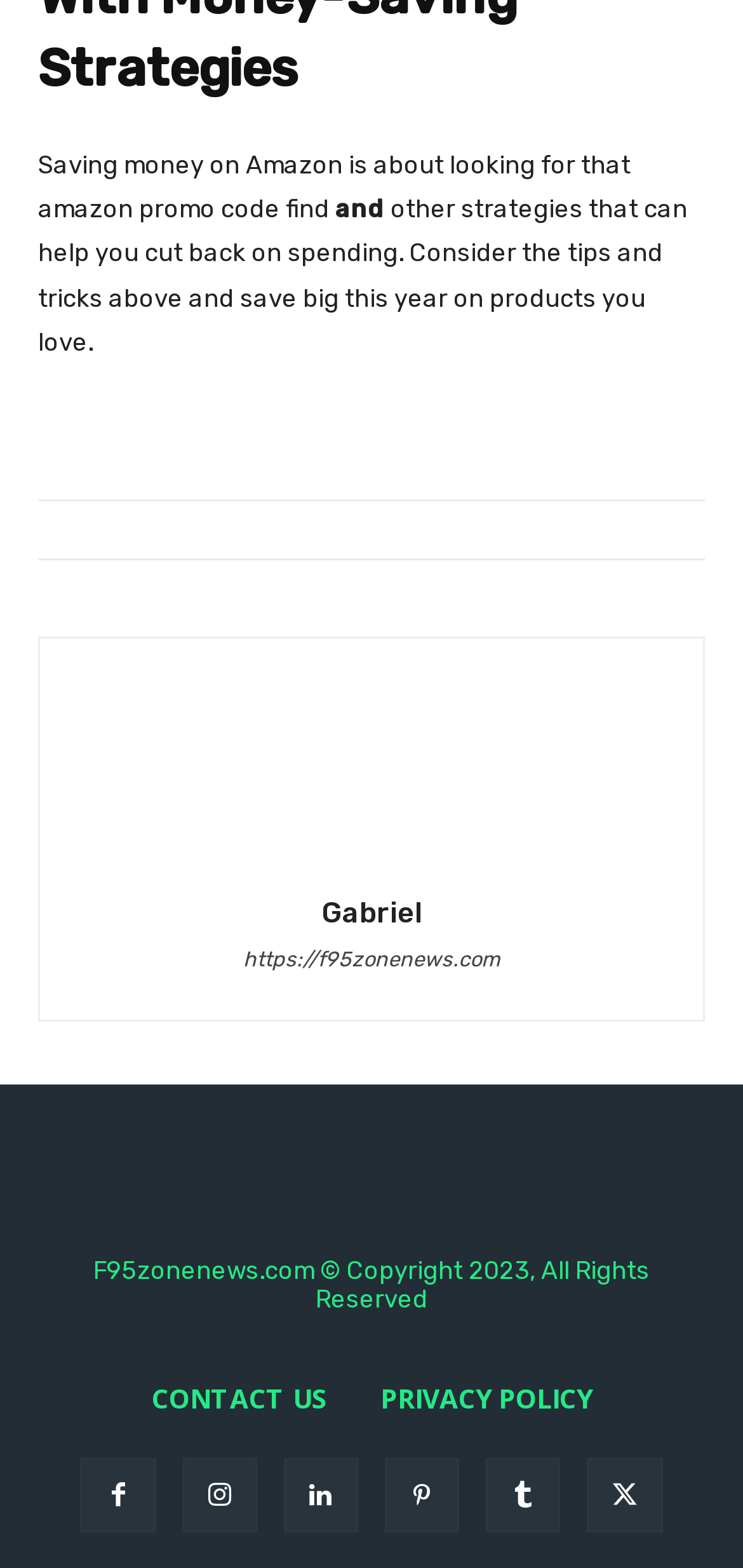Determine the bounding box for the UI element described here: "Privacy Policy".

[0.476, 0.863, 0.832, 0.921]